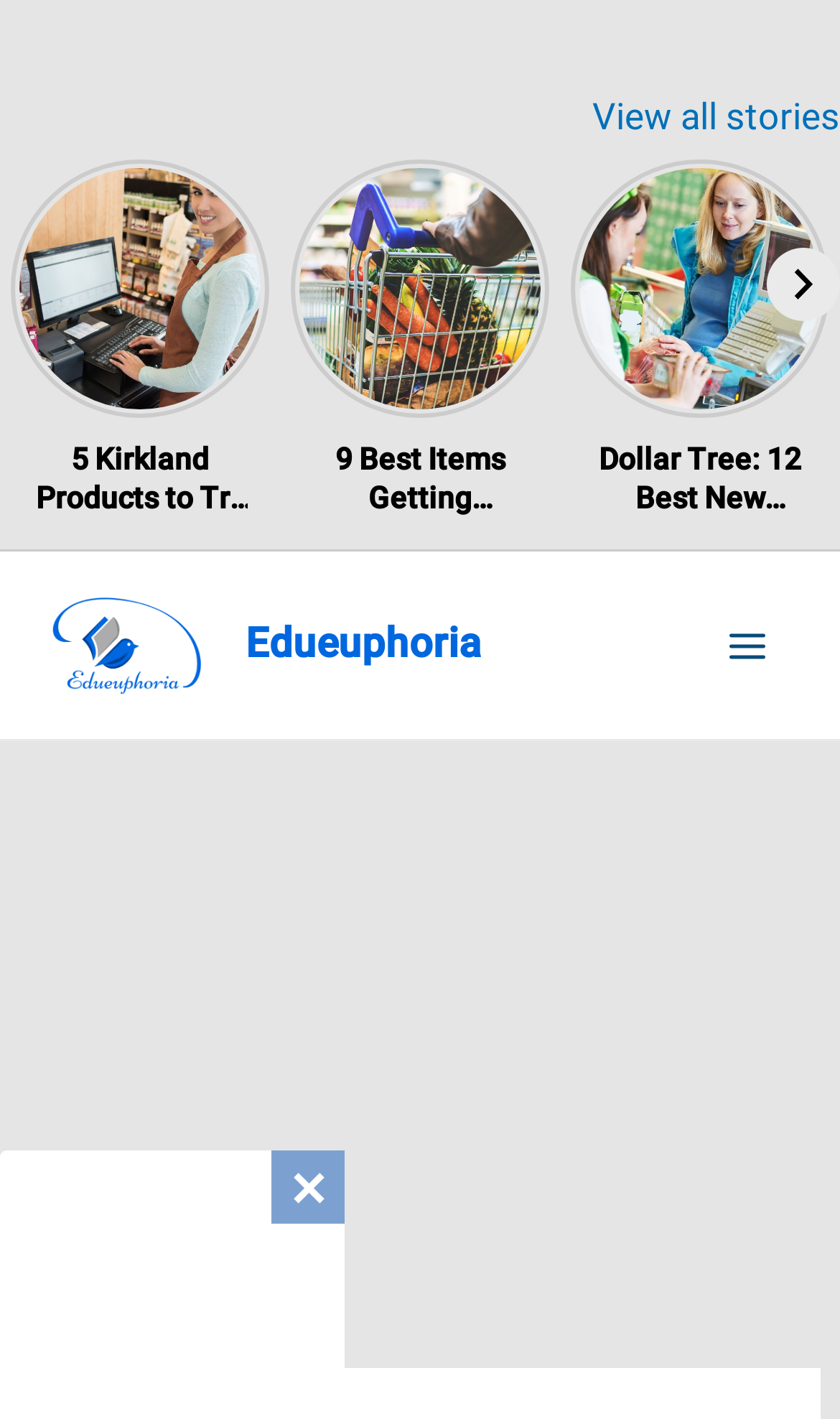Answer briefly with one word or phrase:
What is the text on the link at the bottom left?

edeuphoria